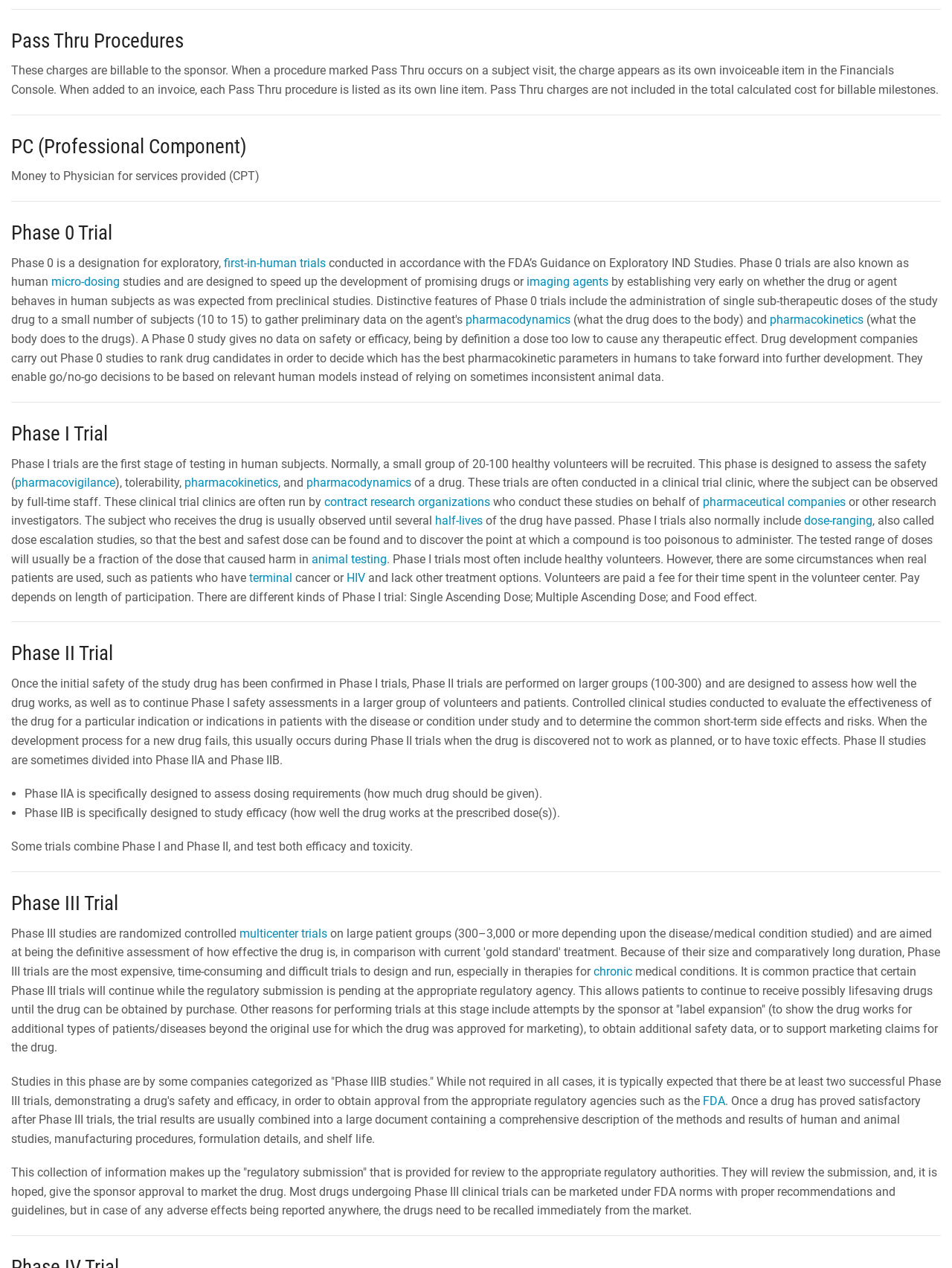Given the element description, predict the bounding box coordinates in the format (top-left x, top-left y, bottom-right x, bottom-right y). Make sure all values are between 0 and 1. Here is the element description: HIV

[0.364, 0.45, 0.384, 0.461]